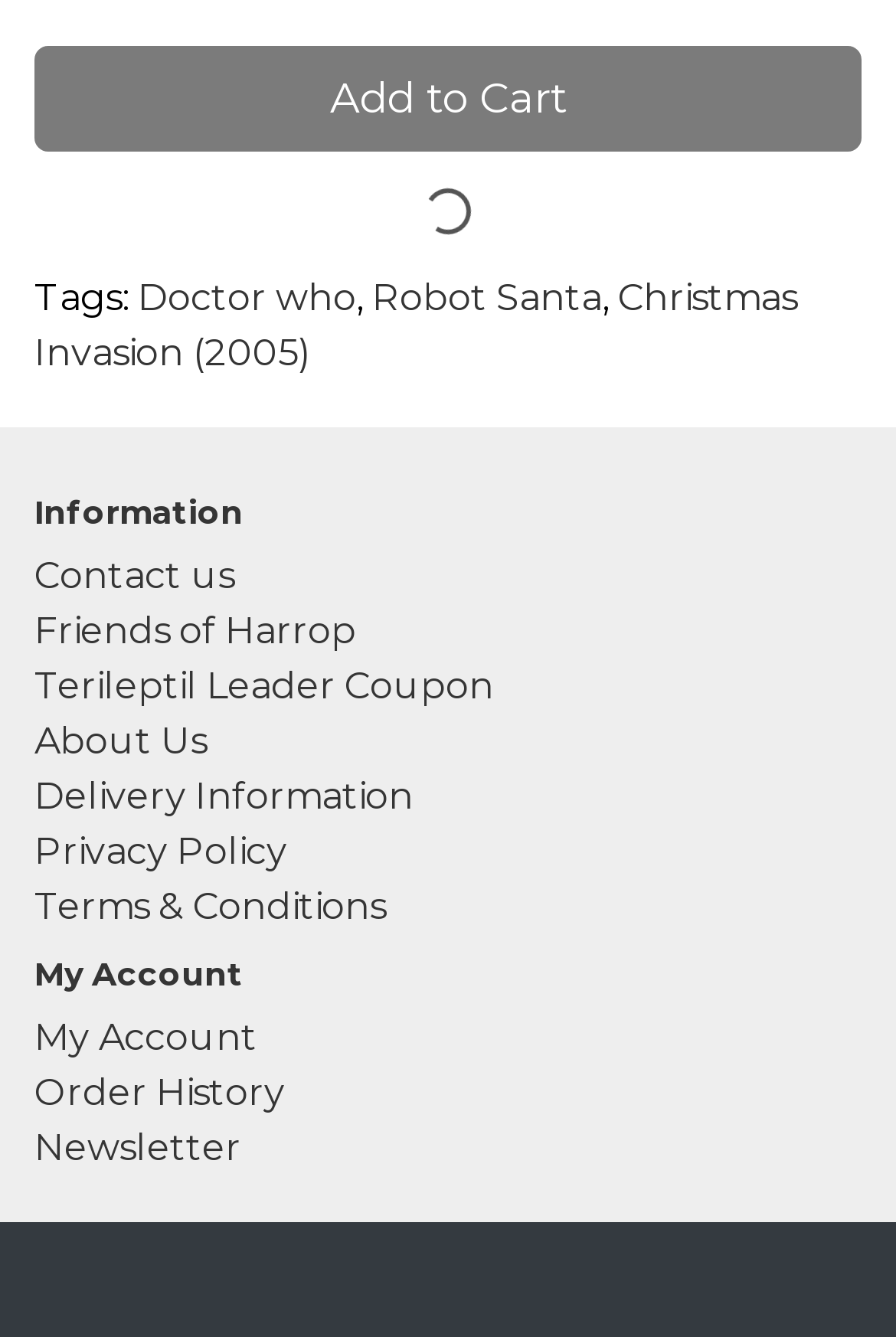Locate the bounding box coordinates of the element I should click to achieve the following instruction: "Contact us".

[0.038, 0.415, 0.262, 0.447]